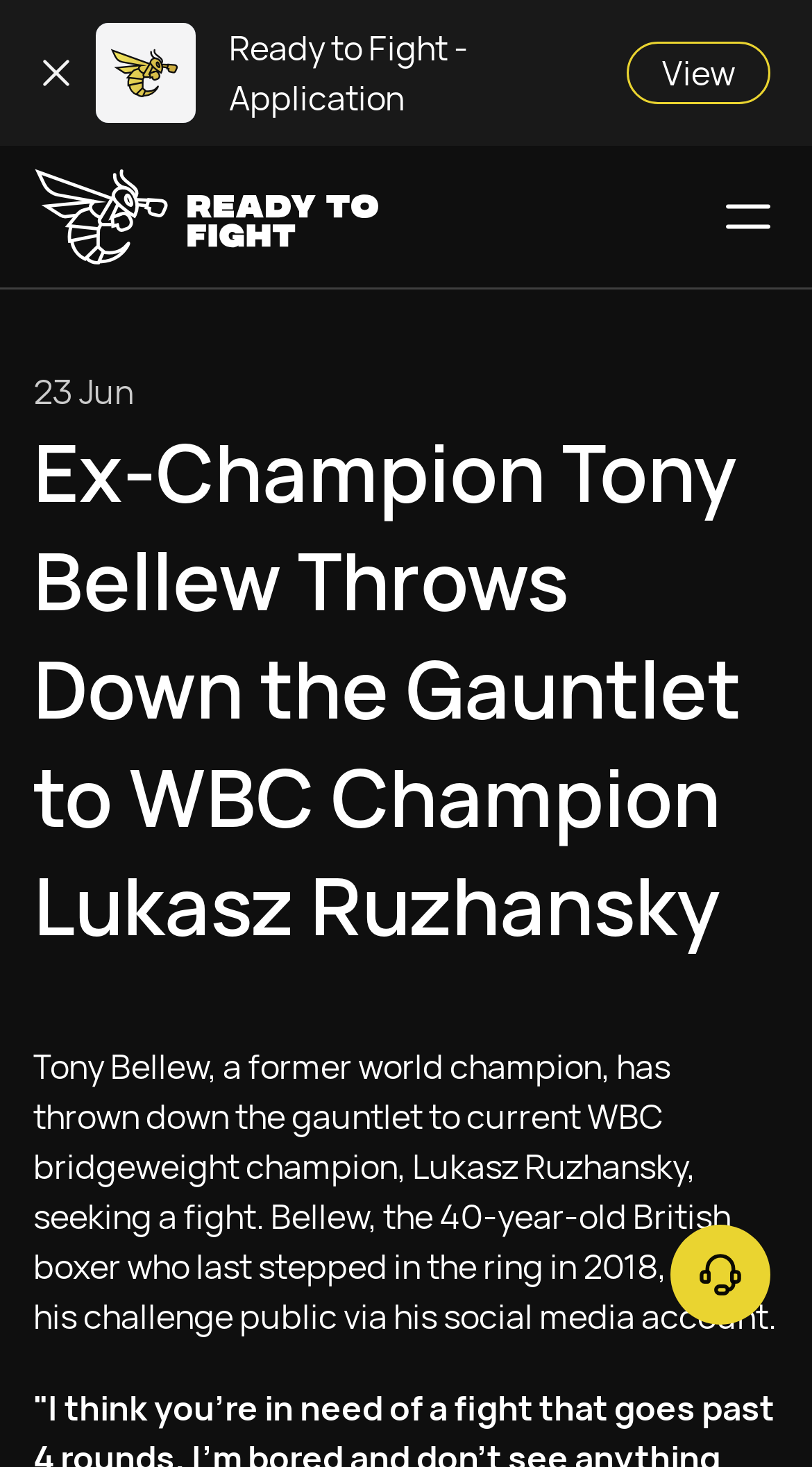Respond concisely with one word or phrase to the following query:
Who is the former world champion?

Tony Bellew